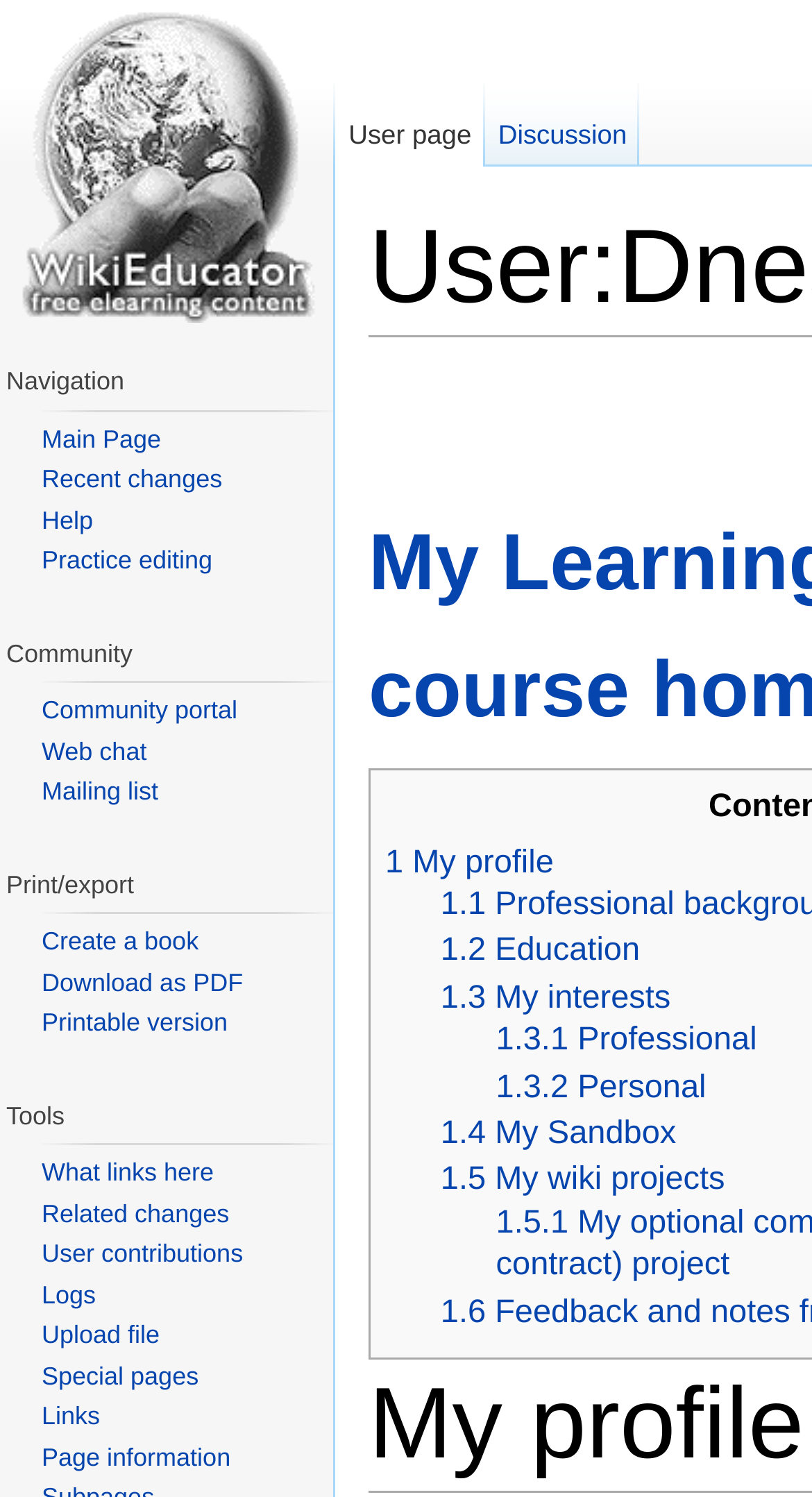Locate the UI element that matches the description Create a book in the webpage screenshot. Return the bounding box coordinates in the format (top-left x, top-left y, bottom-right x, bottom-right y), with values ranging from 0 to 1.

[0.051, 0.619, 0.245, 0.639]